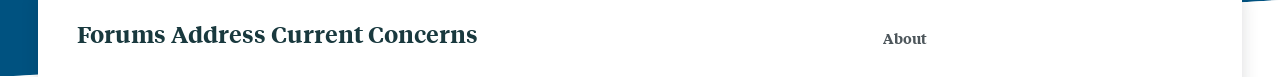When were the academic forums inaugurated?
Based on the content of the image, thoroughly explain and answer the question.

According to the text, the academic forums were inaugurated in 2017, which marks the beginning of their commitment to intellectual exchange and problem-solving.